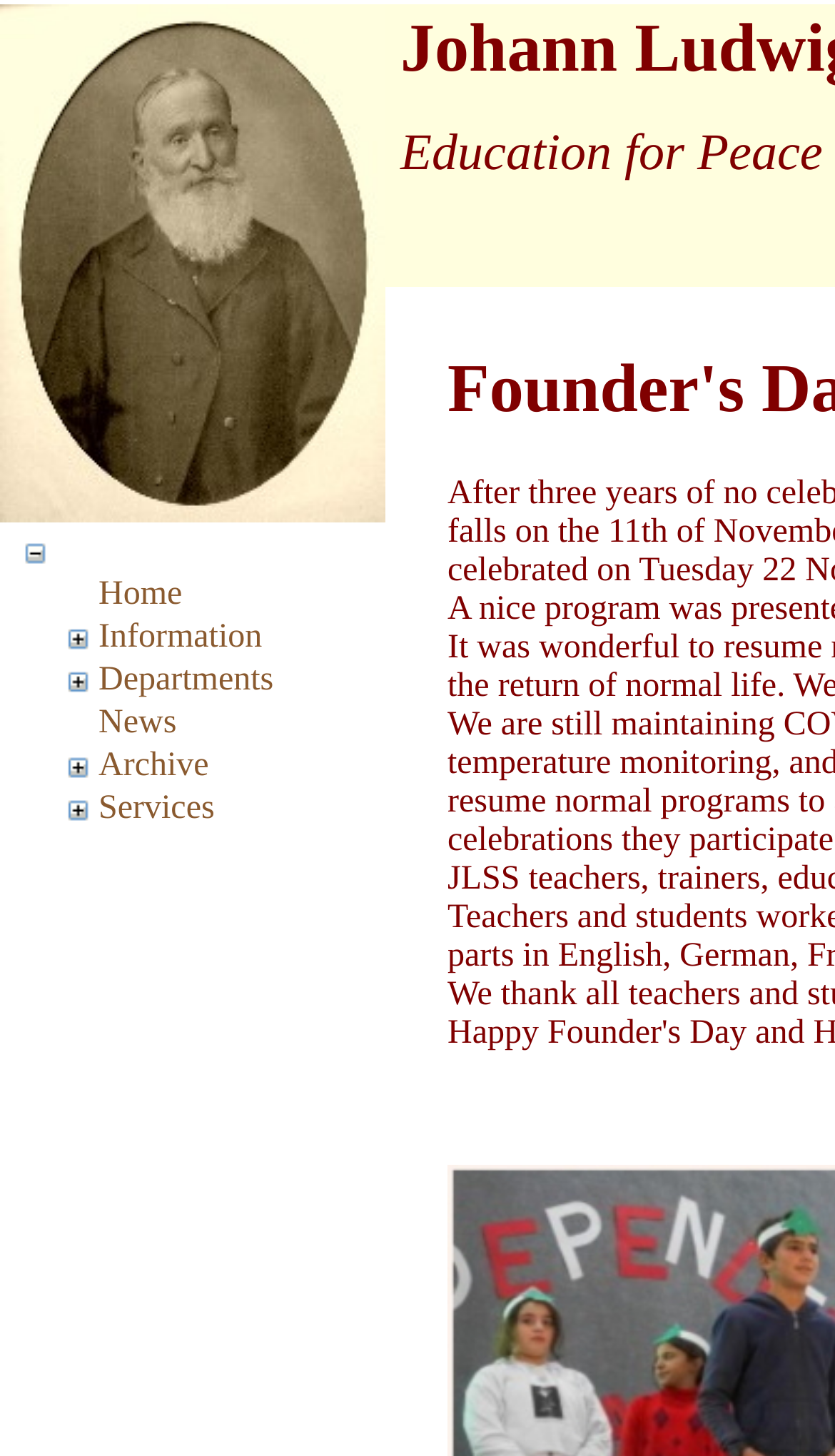What is the text of the first link on the webpage?
Answer the question based on the image using a single word or a brief phrase.

Collapse